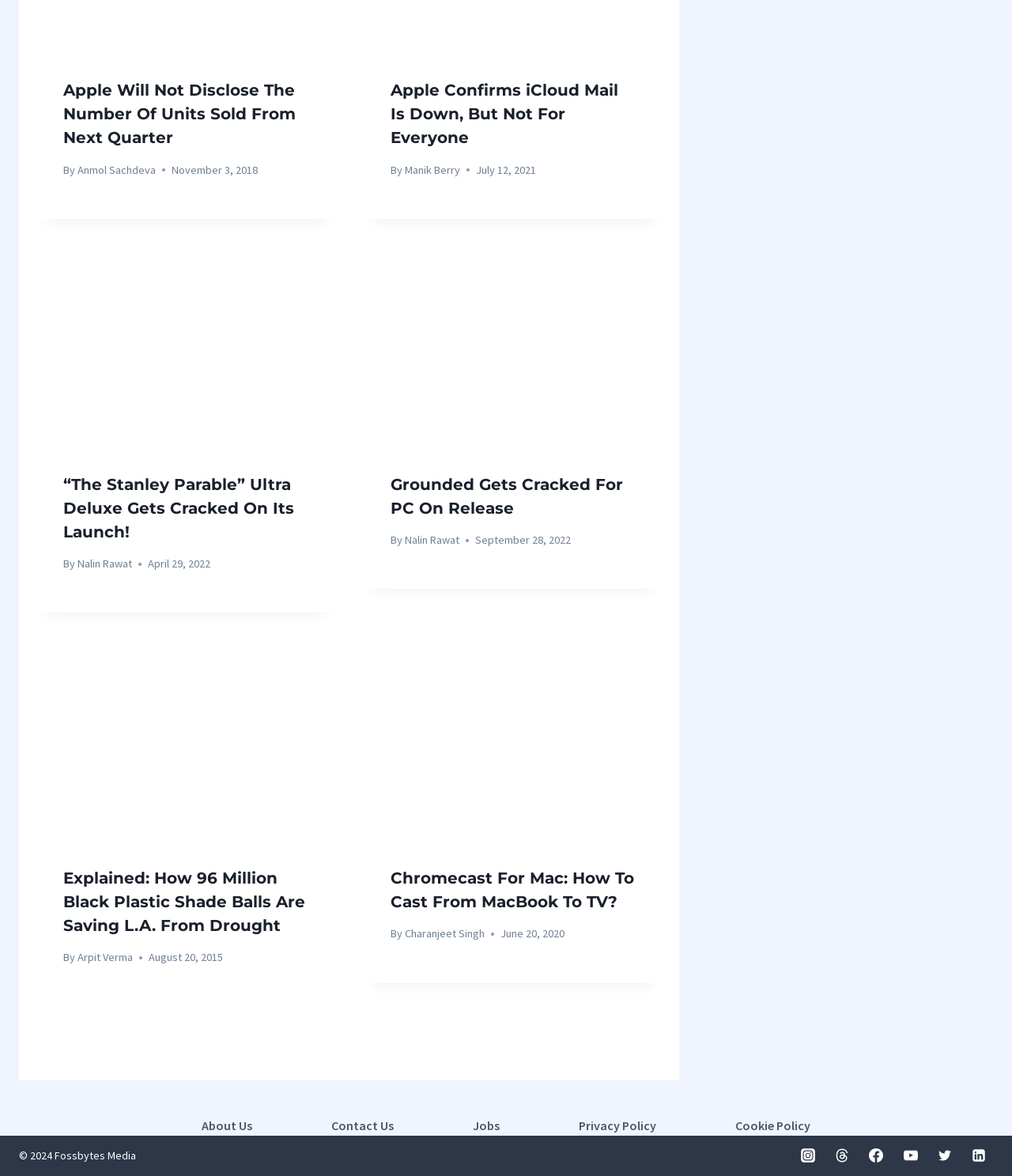Please pinpoint the bounding box coordinates for the region I should click to adhere to this instruction: "View article about The Stanley Parable Ultra Deluxe Gets Cracked On Its Launch".

[0.038, 0.213, 0.329, 0.38]